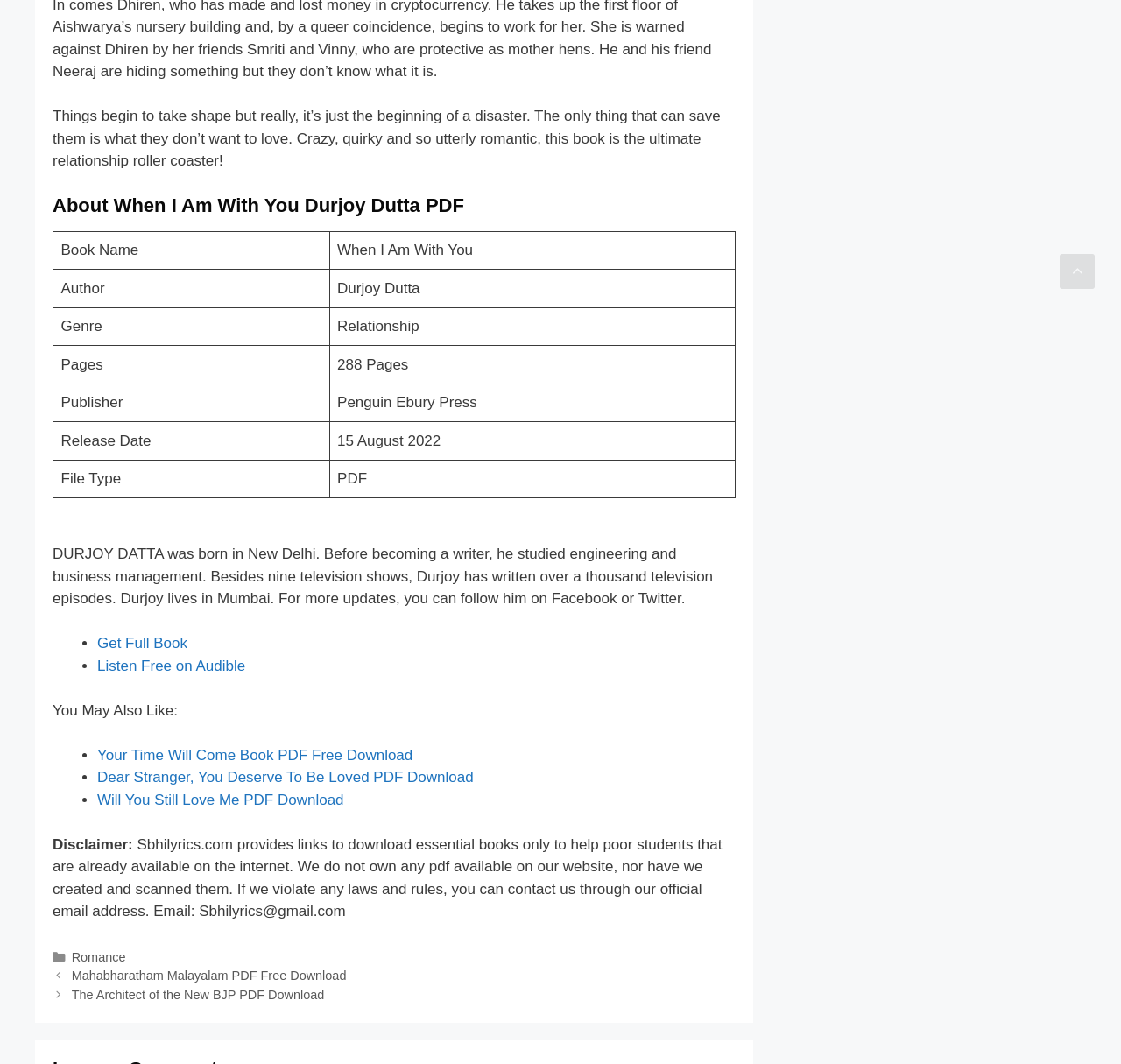Locate the bounding box coordinates of the clickable element to fulfill the following instruction: "Contact through email". Provide the coordinates as four float numbers between 0 and 1 in the format [left, top, right, bottom].

[0.178, 0.849, 0.308, 0.864]